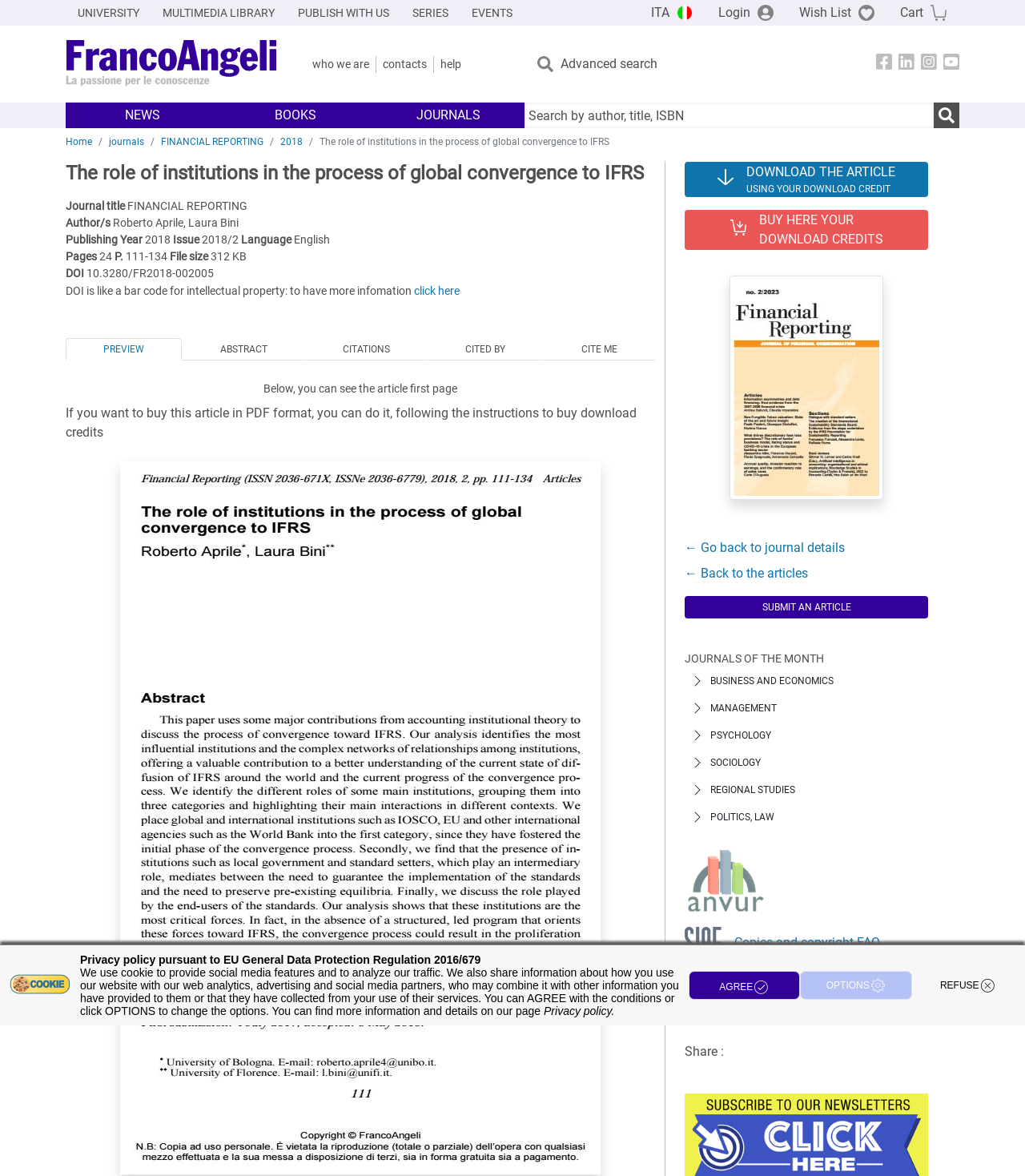Provide an in-depth caption for the elements present on the webpage.

This webpage appears to be a journal article page from FrancoAngeli Editore, an Italian publisher. At the top of the page, there is a navigation menu with links to various sections, including "Home", "Who we are", "Contacts", "Help", and "Advanced search". Below this menu, there are several links to social media platforms, including Facebook, LinkedIn, Instagram, and YouTube.

On the left side of the page, there are several categories listed, including "NOVITÀ" (News), "VOLUMI" (Books), "RIVISTE" (Journals), and "NEWS" (News). There is also a search bar where users can search for authors, titles, or ISBNs.

The main content of the page is dedicated to the journal article, which is titled "The role of institutions in the process of global convergence to IFRS". The article's details are listed, including the journal title, authors, publishing year, issue, language, pages, and file size. There is also a DOI (Digital Object Identifier) link and a brief description of what a DOI is.

Below the article details, there are several tabs, including "PREVIEW", "ABSTRACT", "CITATIONS", "CITED BY", and "CITE ME". The "PREVIEW" tab is selected by default, and it displays a preview of the article's first page. There is also an image of the article preview.

On the right side of the page, there are several links and buttons, including a link to download the article using download credits, a link to buy download credits, and a link to go back to the journal details. There are also several buttons to submit an article, view journals of the month, and browse journals by category (e.g., Business and Economics, Management, Psychology, Sociology).

Overall, this webpage appears to be a detailed journal article page with various features and links to related content.